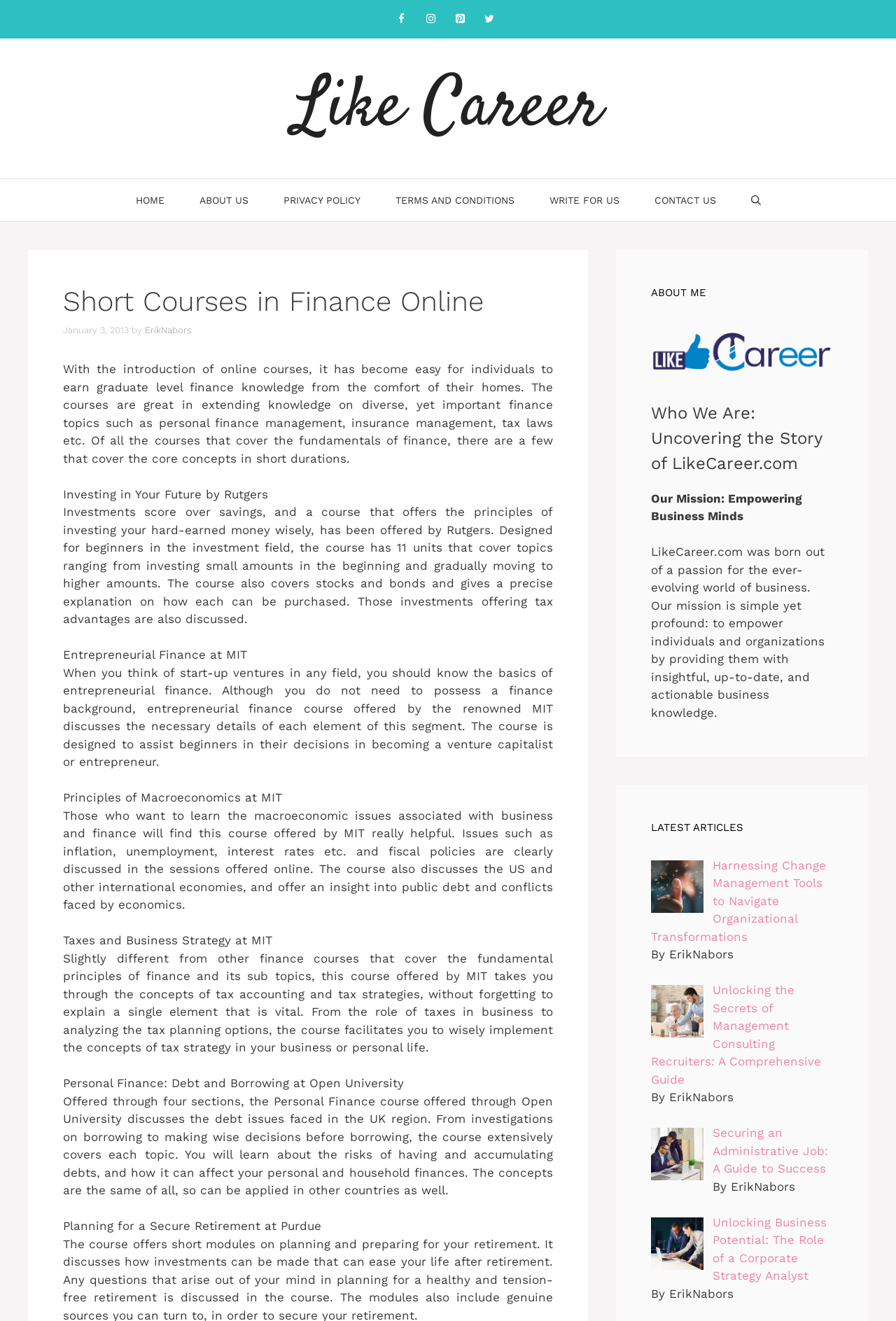Predict the bounding box coordinates for the UI element described as: "Like Career". The coordinates should be four float numbers between 0 and 1, presented as [left, top, right, bottom].

[0.328, 0.045, 0.672, 0.12]